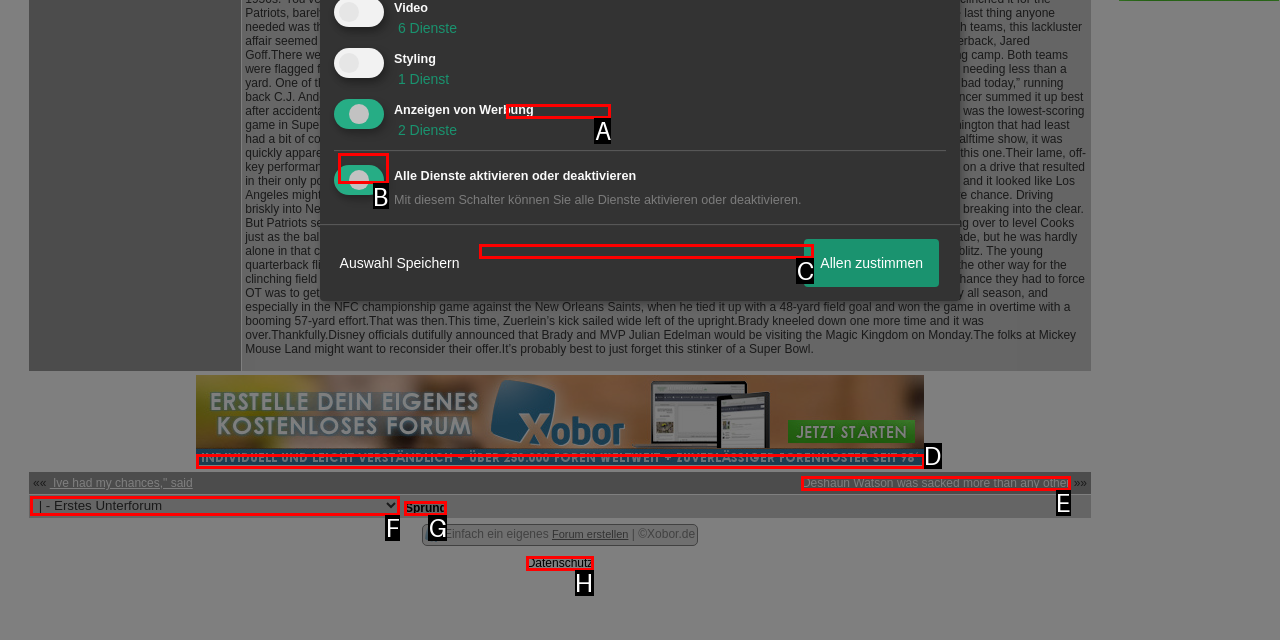Identify the letter corresponding to the UI element that matches this description: Rock Ya-Sin Jersey
Answer using only the letter from the provided options.

A